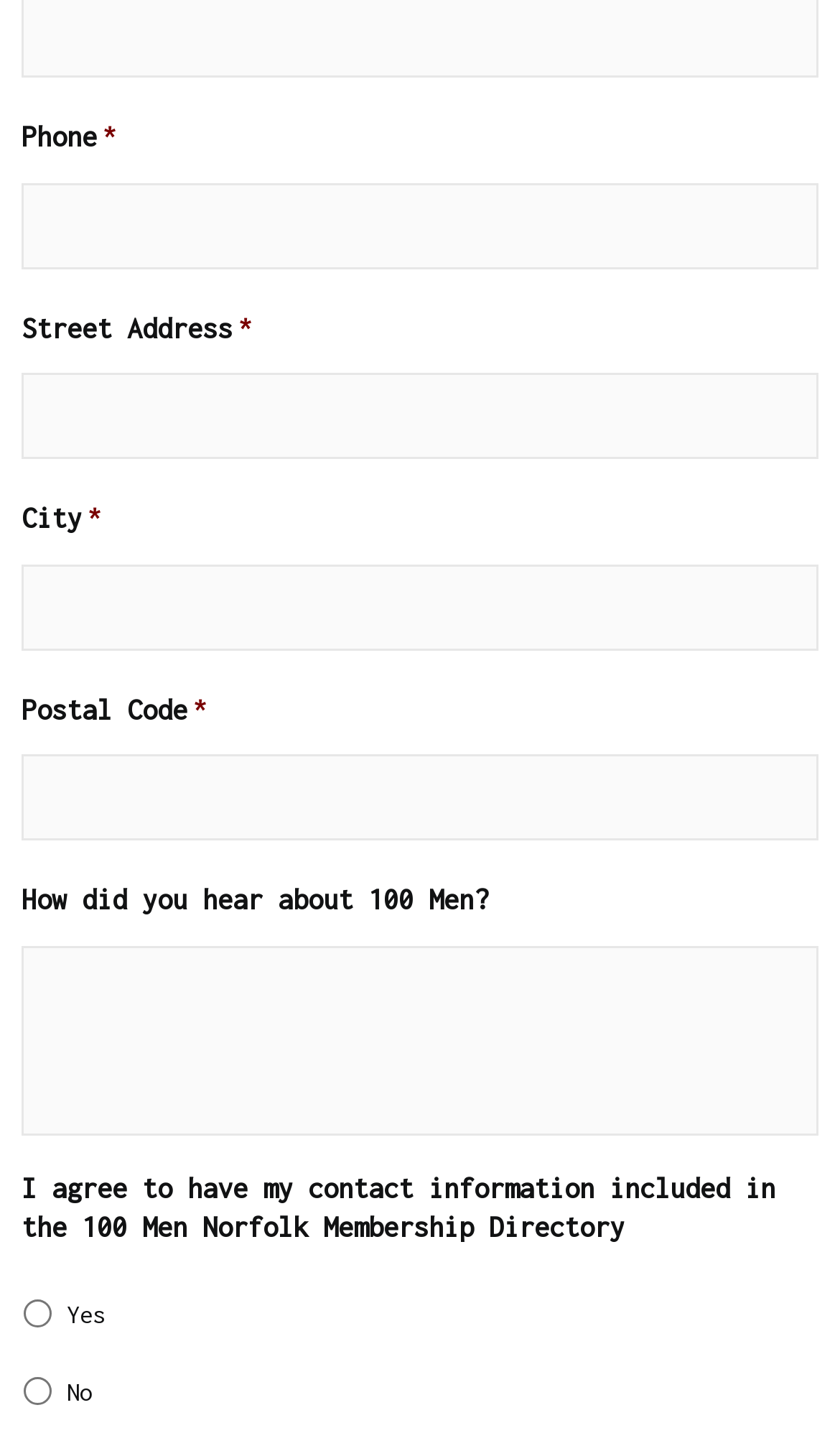Use one word or a short phrase to answer the question provided: 
How many radio buttons are there?

2